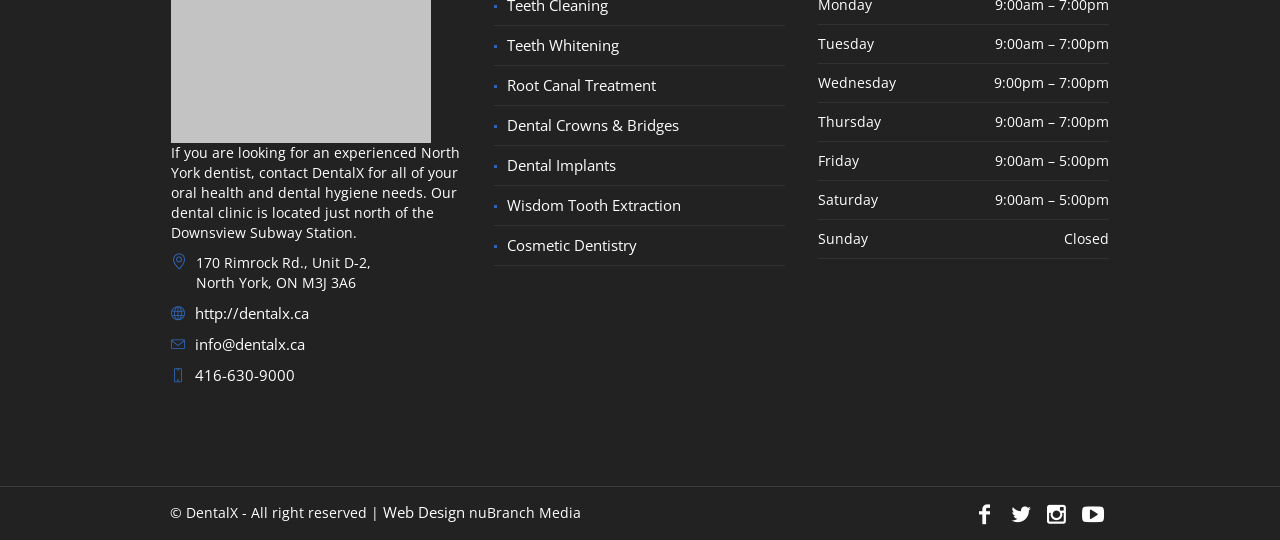Find the bounding box coordinates for the area that must be clicked to perform this action: "Visit the website".

[0.152, 0.562, 0.241, 0.599]